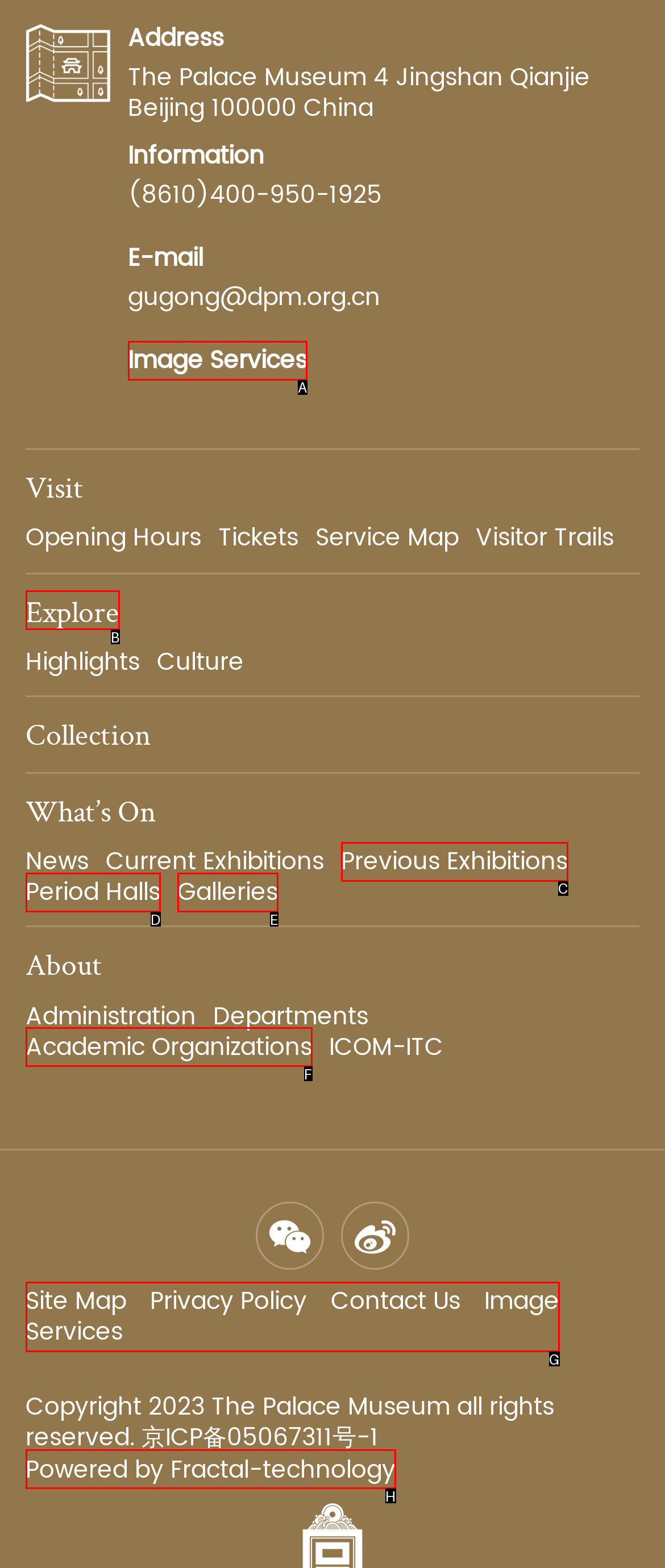Match the following description to the correct HTML element: Previous Exhibitions Indicate your choice by providing the letter.

C